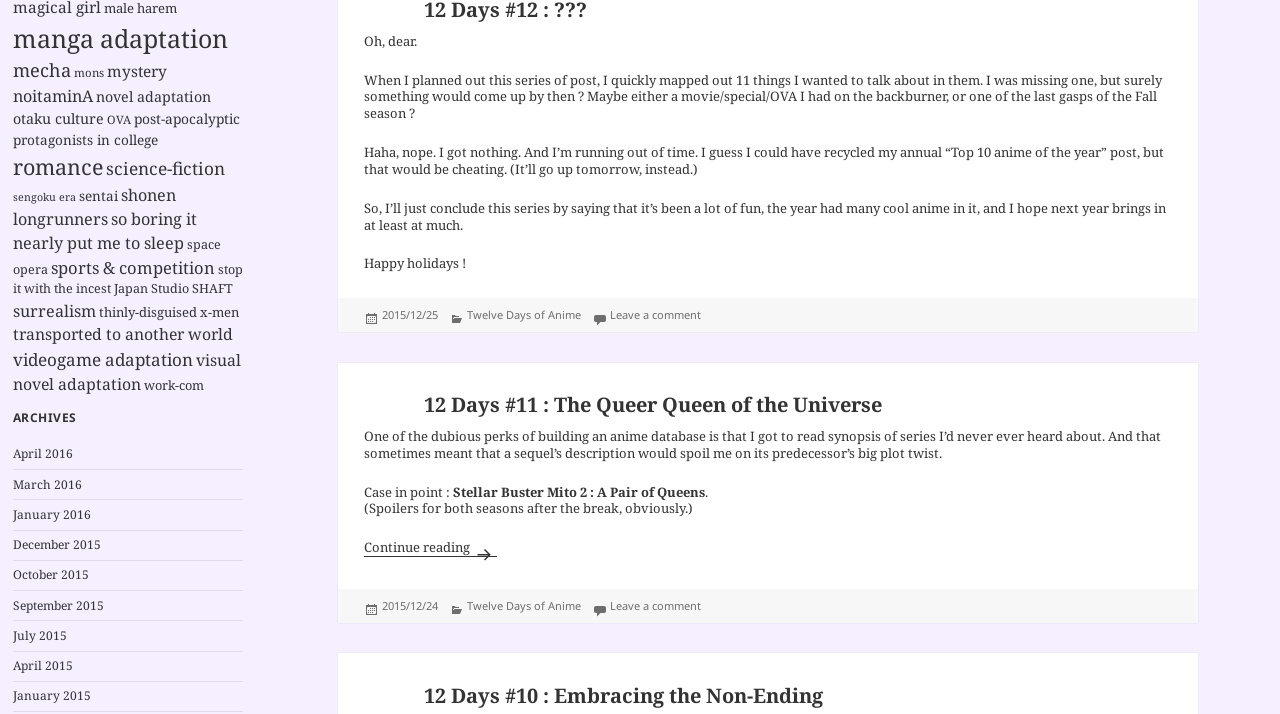Given the description of a UI element: "visual novel adaptation", identify the bounding box coordinates of the matching element in the webpage screenshot.

[0.01, 0.489, 0.188, 0.553]